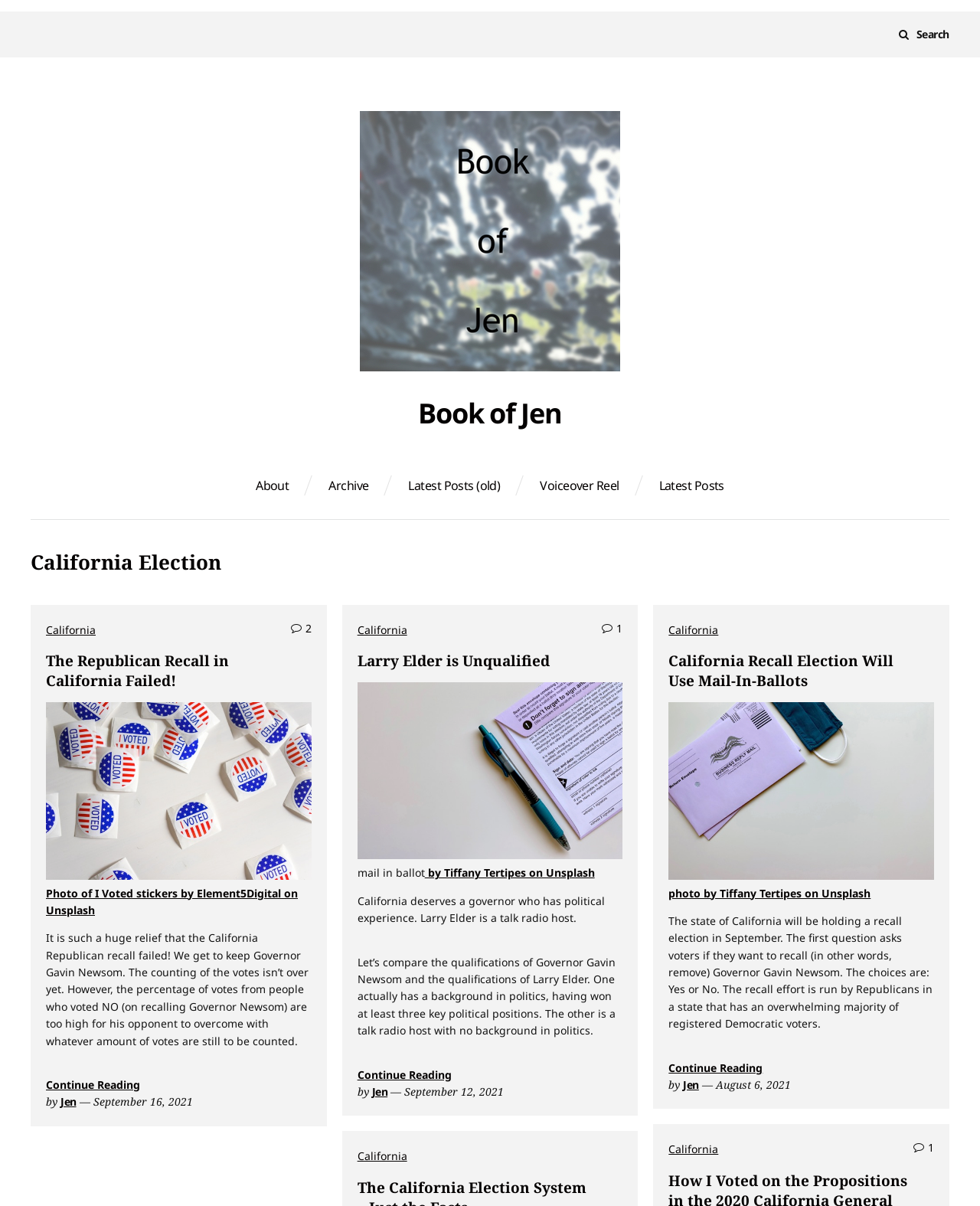Based on the element description "Latest Posts", predict the bounding box coordinates of the UI element.

[0.672, 0.397, 0.739, 0.407]